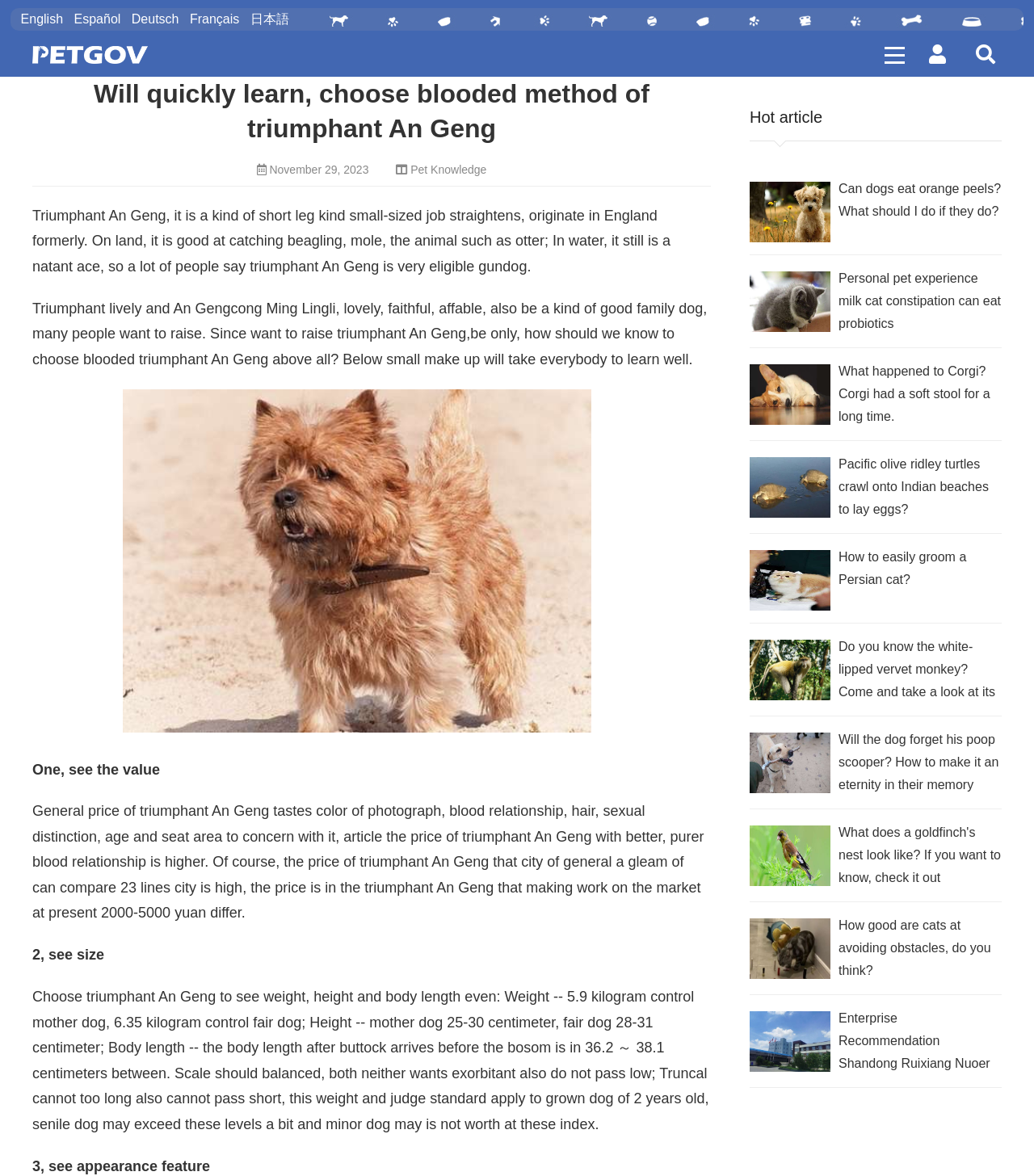Identify the bounding box coordinates of the region I need to click to complete this instruction: "Read the article about Can dogs eat orange peels?".

[0.725, 0.155, 0.803, 0.206]